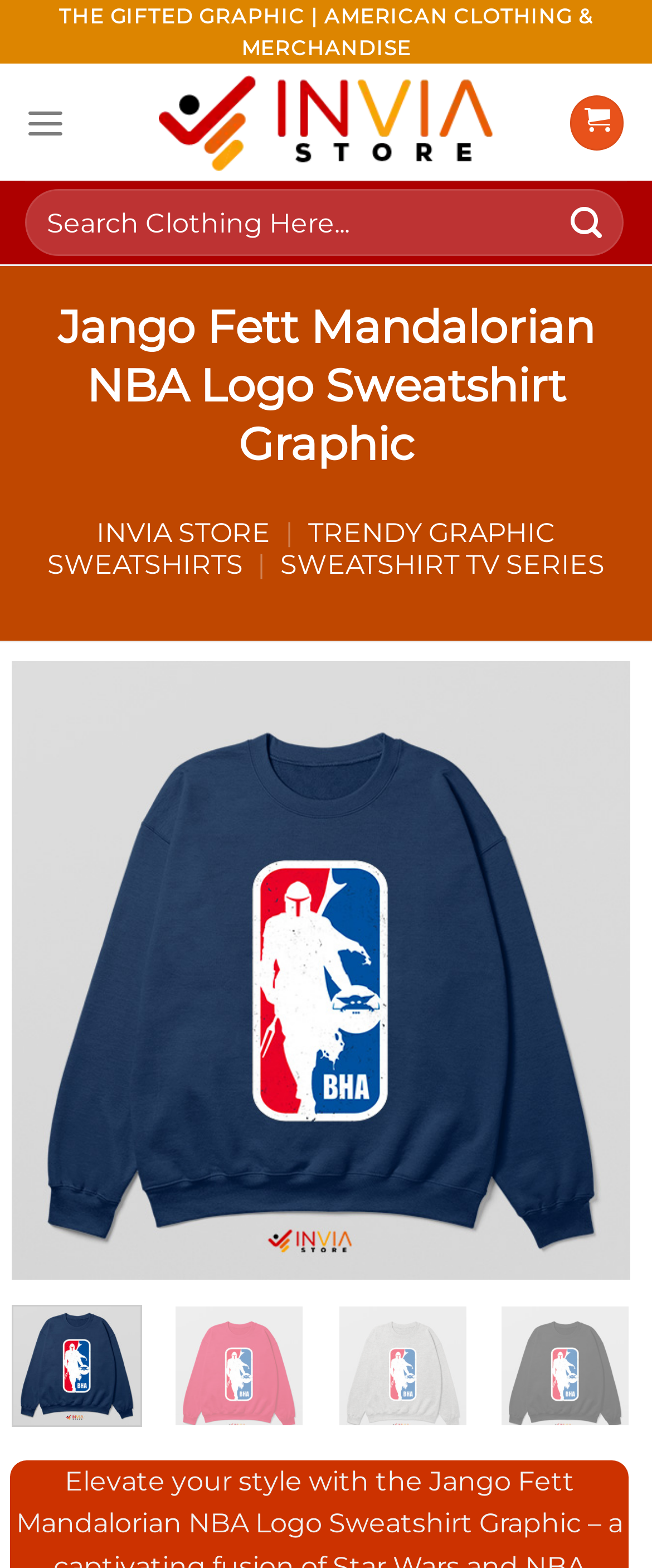Elaborate on the information and visuals displayed on the webpage.

The webpage is focused on the Jango Fett Mandalorian NBA Logo Sweatshirt Graphic, a unique fusion of Star Wars and NBA passion. At the top, there is a static text "THE GIFTED GRAPHIC | AMERICAN CLOTHING & MERCHANDISE" spanning almost the entire width of the page. Below it, there is a link to "INVIA STORE" accompanied by an image, positioned roughly at the center of the page. 

To the left of the "INVIA STORE" link, there is a link to "Menu" and a search bar with a placeholder text "Search for:". The search bar is accompanied by a submit button. 

On the right side of the page, there is a link with an icon, possibly a shopping cart or a user profile. Below the "INVIA STORE" link, there is a heading that displays the product name "Jango Fett Mandalorian NBA Logo Sweatshirt Graphic". 

Under the heading, there are three links: "INVIA STORE", a separator, and "TRENDY GRAPHIC SWEATSHIRTS" and "SWEATSHIRT TV SERIES" positioned side by side. 

The main content of the page is a large image of the Jango Fett Mandalorian NBA Logo Sweatshirt Graphic, taking up most of the page's width. Below the main image, there are three smaller images of the same product in different colors: red, sport grey, and black.